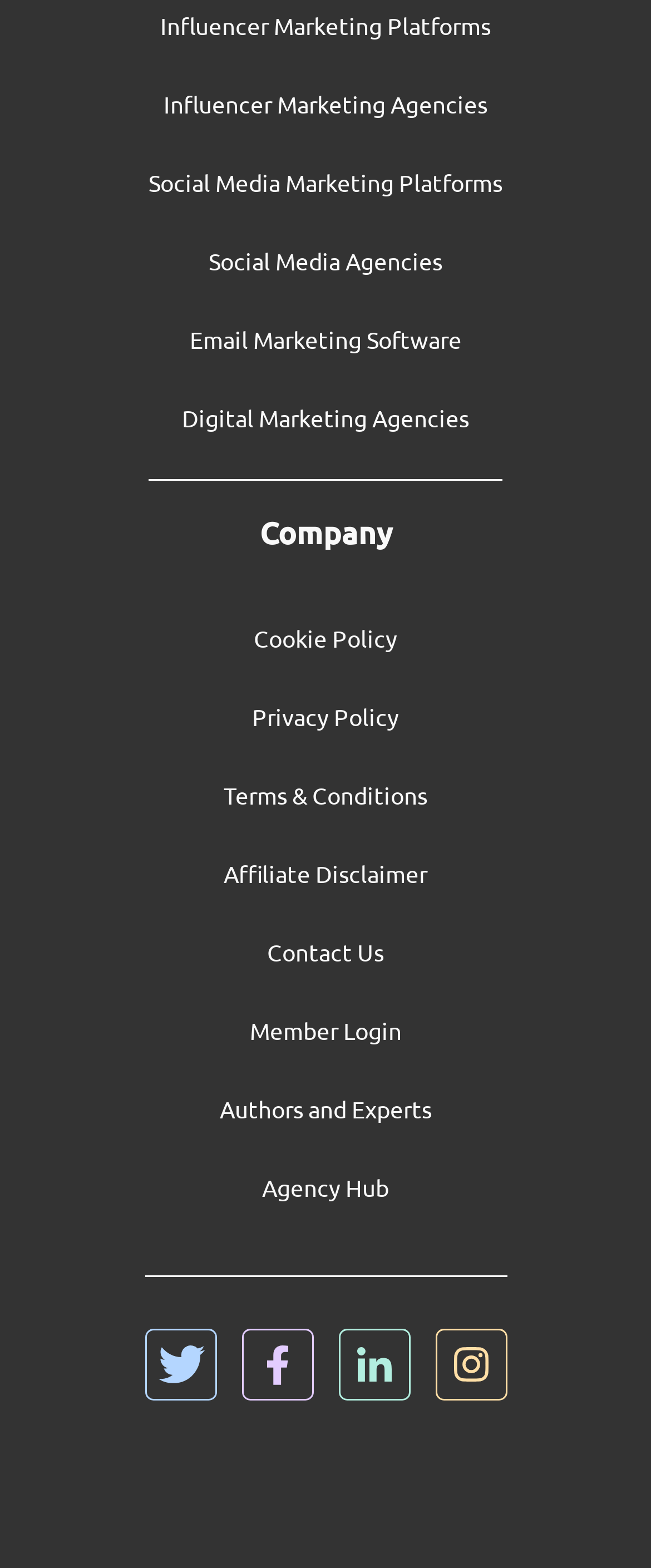Identify the coordinates of the bounding box for the element that must be clicked to accomplish the instruction: "Explore Influencer Marketing Platforms".

[0.246, 0.008, 0.754, 0.023]